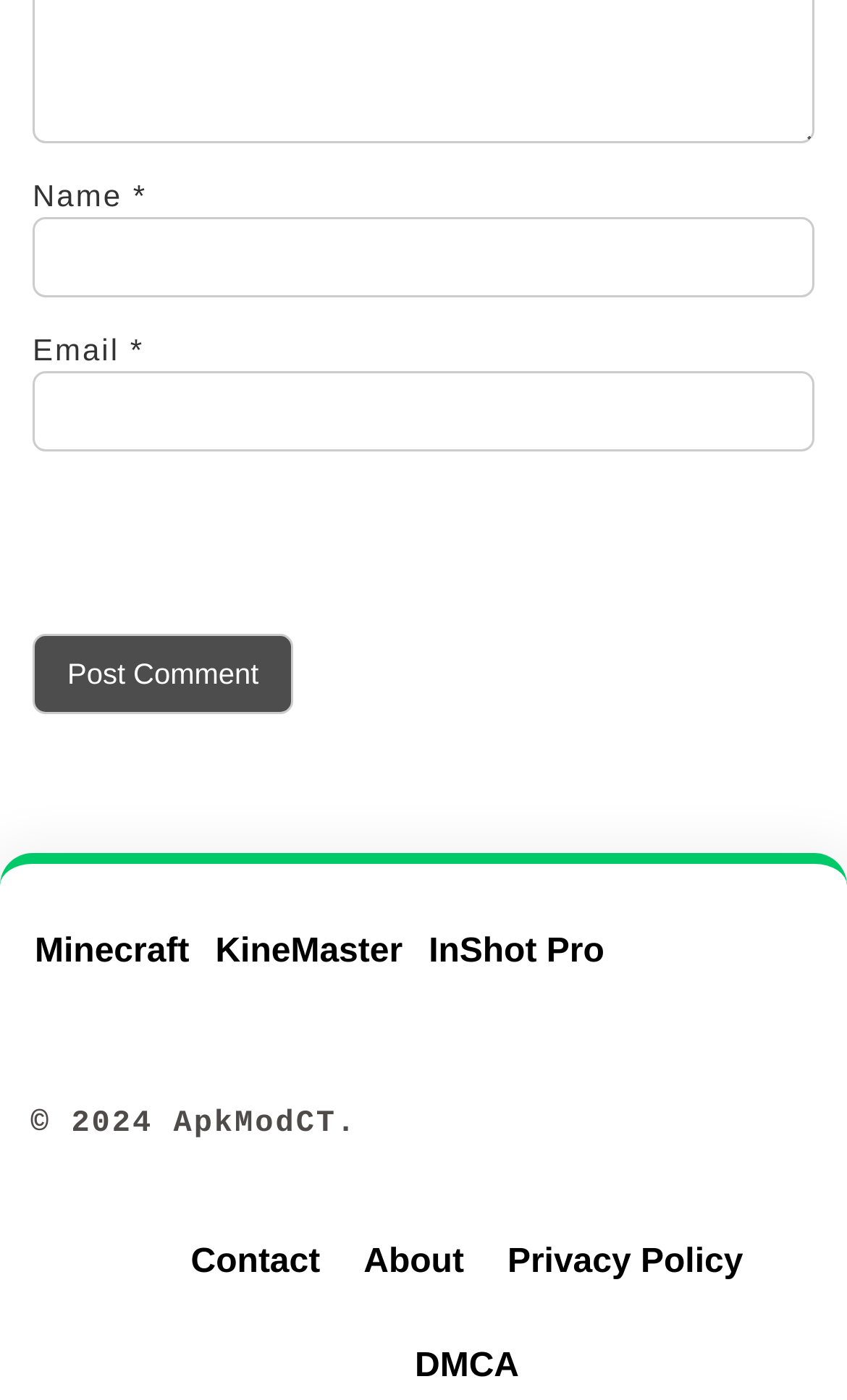Locate the bounding box coordinates of the clickable element to fulfill the following instruction: "Enter your name". Provide the coordinates as four float numbers between 0 and 1 in the format [left, top, right, bottom].

[0.038, 0.155, 0.962, 0.213]